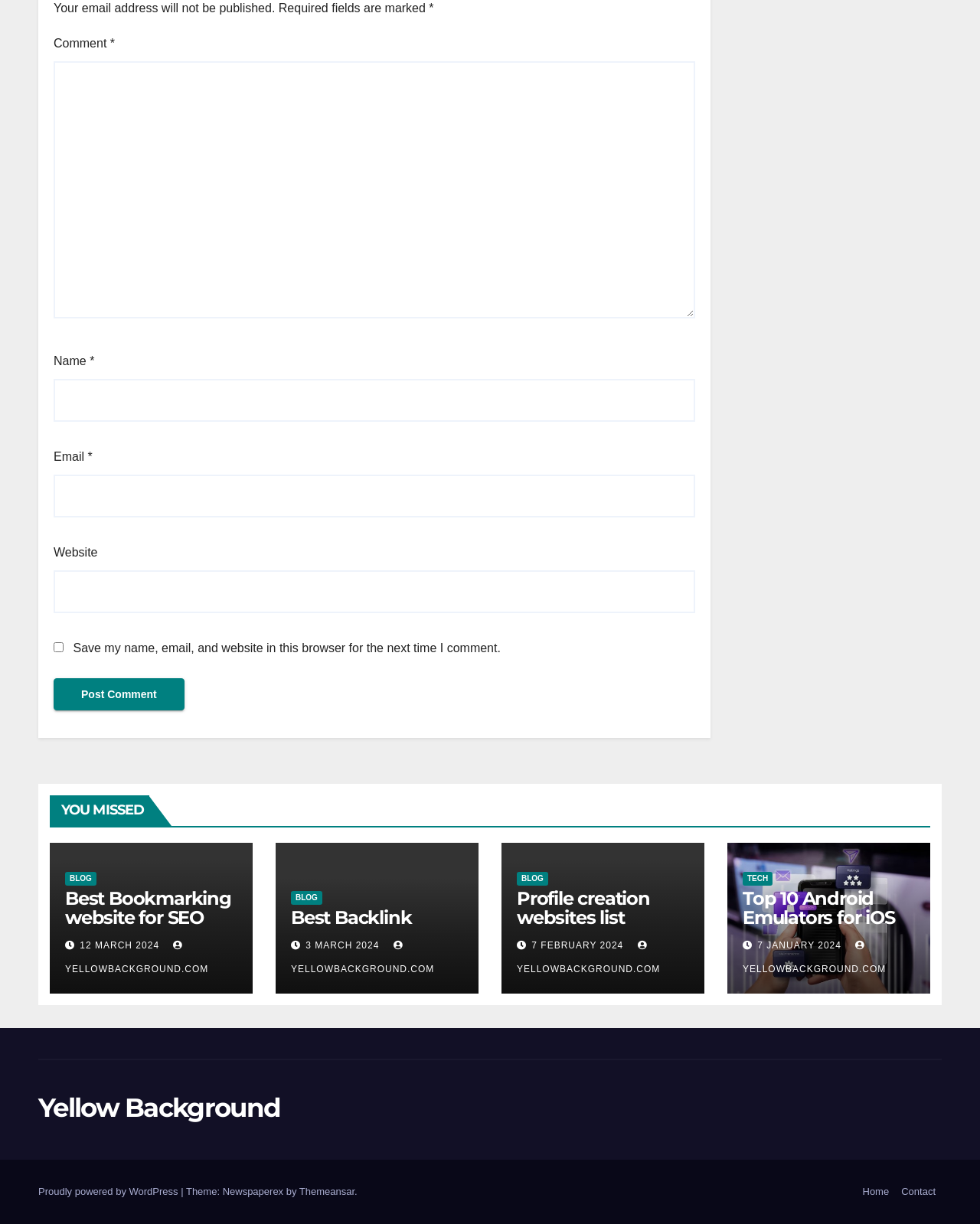Give the bounding box coordinates for this UI element: "yellowbackground.com". The coordinates should be four float numbers between 0 and 1, arranged as [left, top, right, bottom].

[0.297, 0.768, 0.443, 0.796]